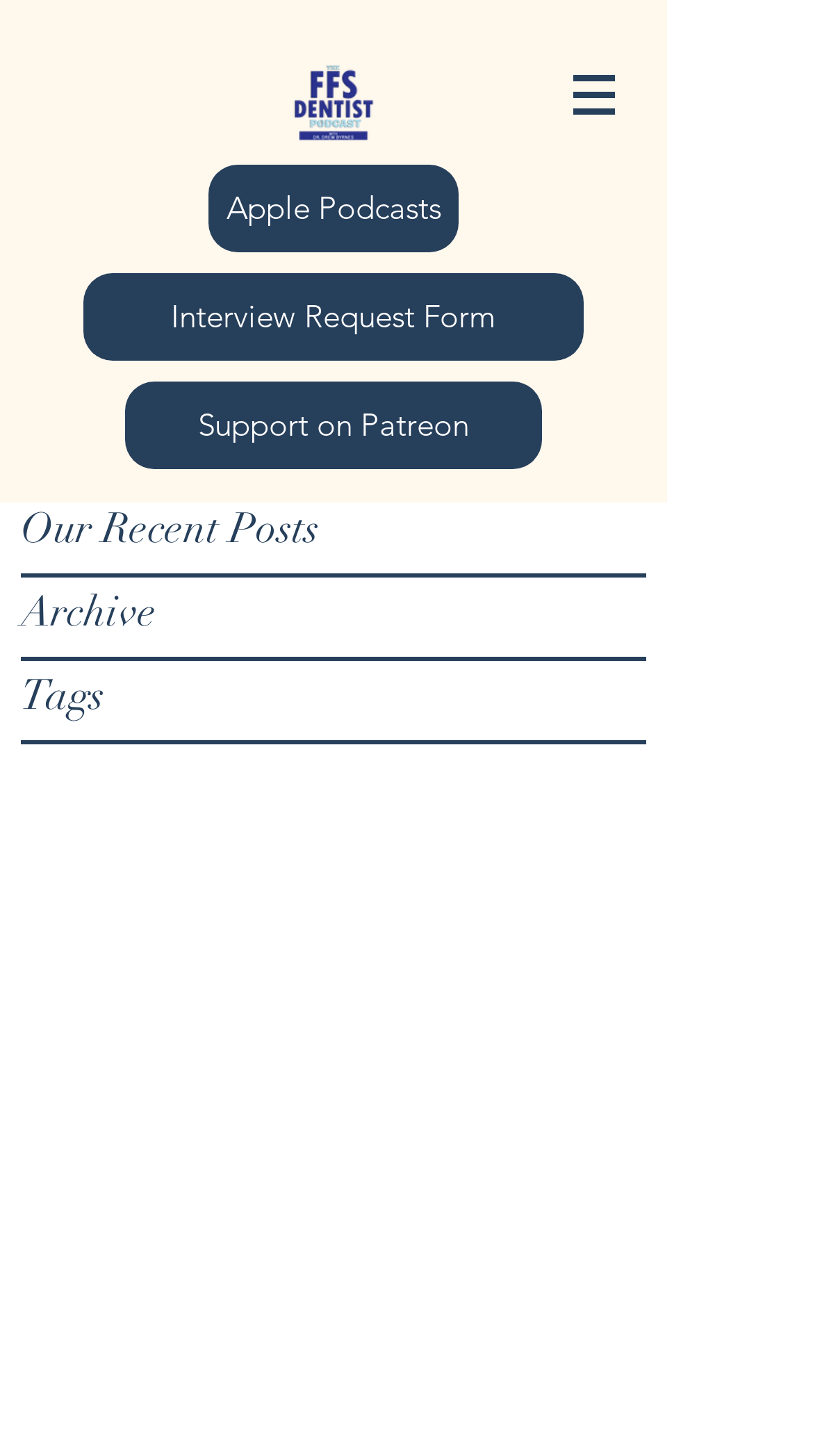Respond to the question below with a single word or phrase:
How many links are there above the 'Our Recent Posts' section?

4